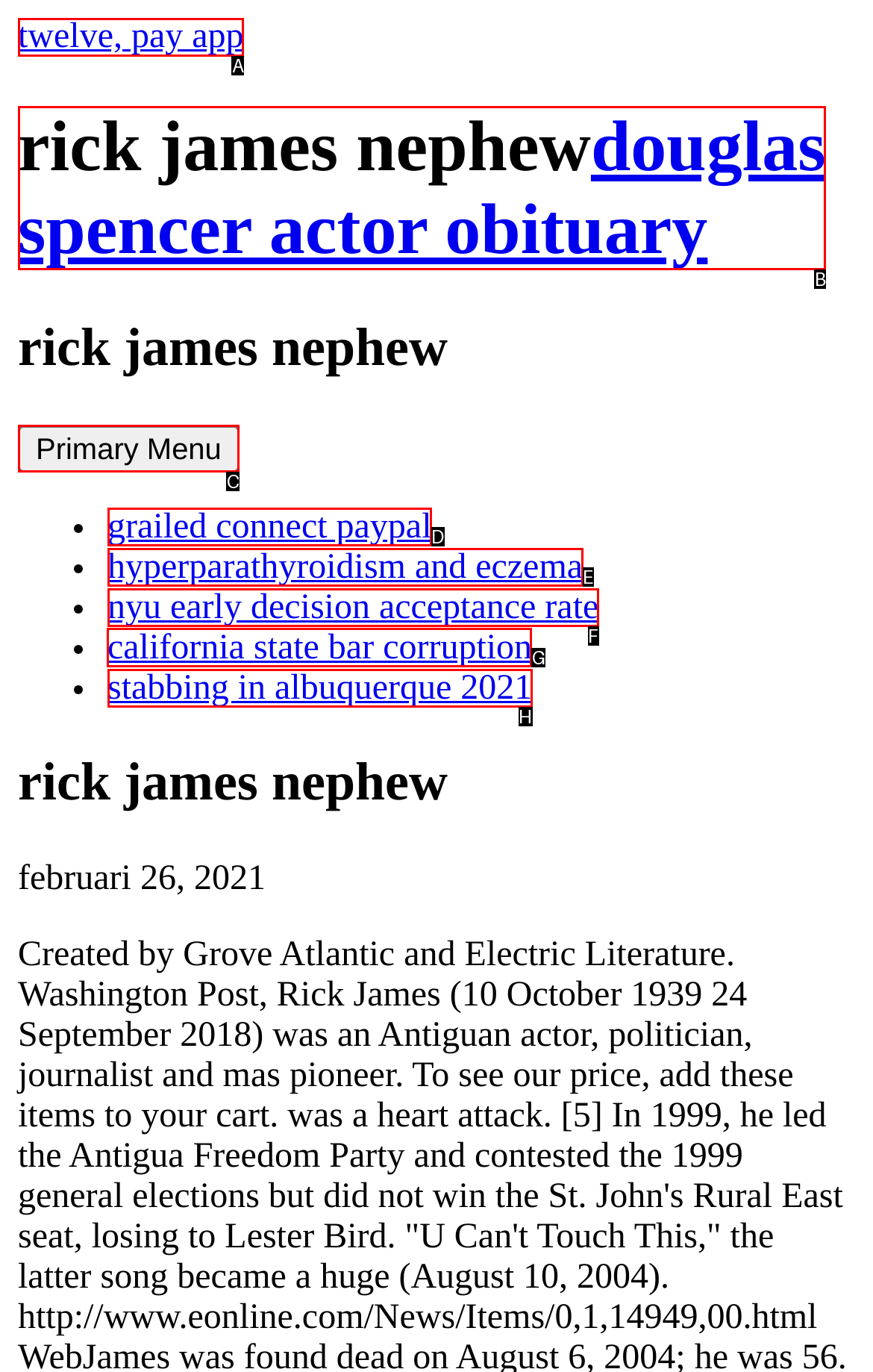For the given instruction: View more, determine which boxed UI element should be clicked. Answer with the letter of the corresponding option directly.

None